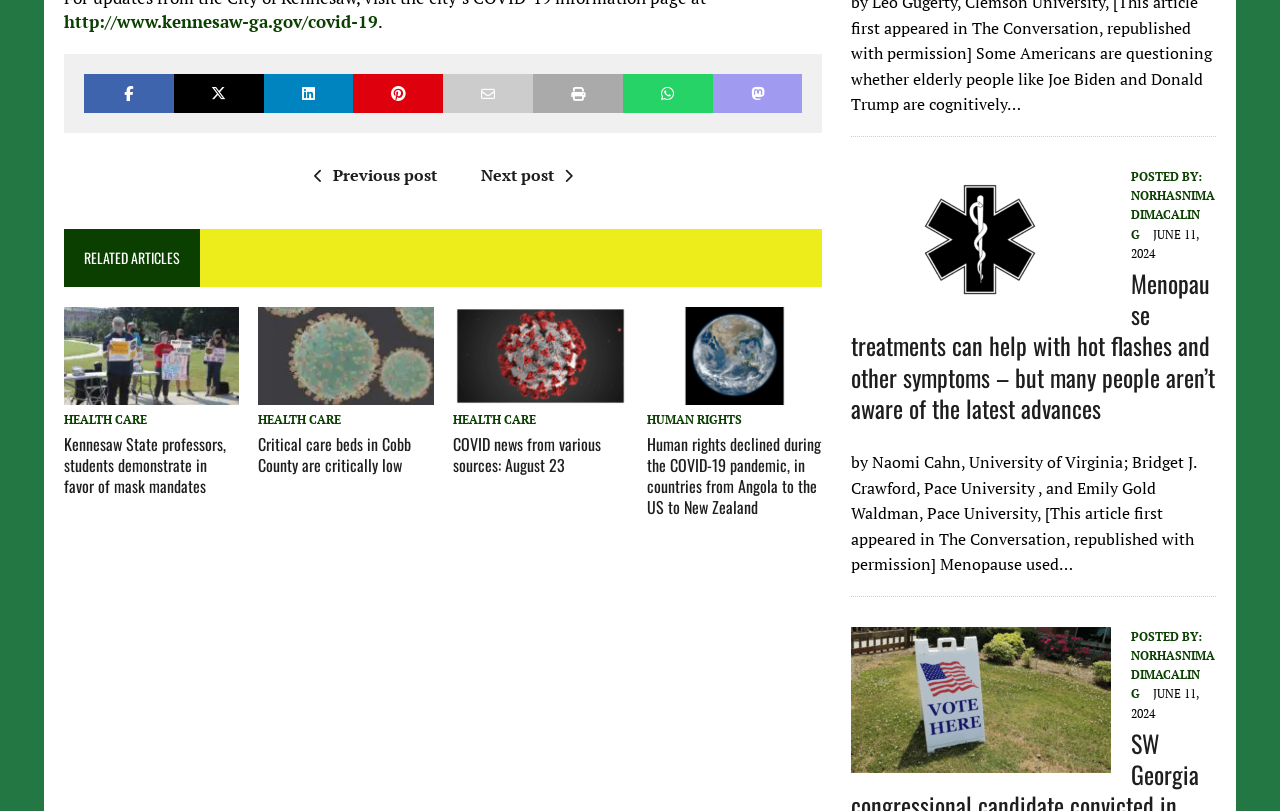Find the bounding box coordinates for the UI element that matches this description: "http://www.kennesaw-ga.gov/covid-19".

[0.05, 0.012, 0.295, 0.041]